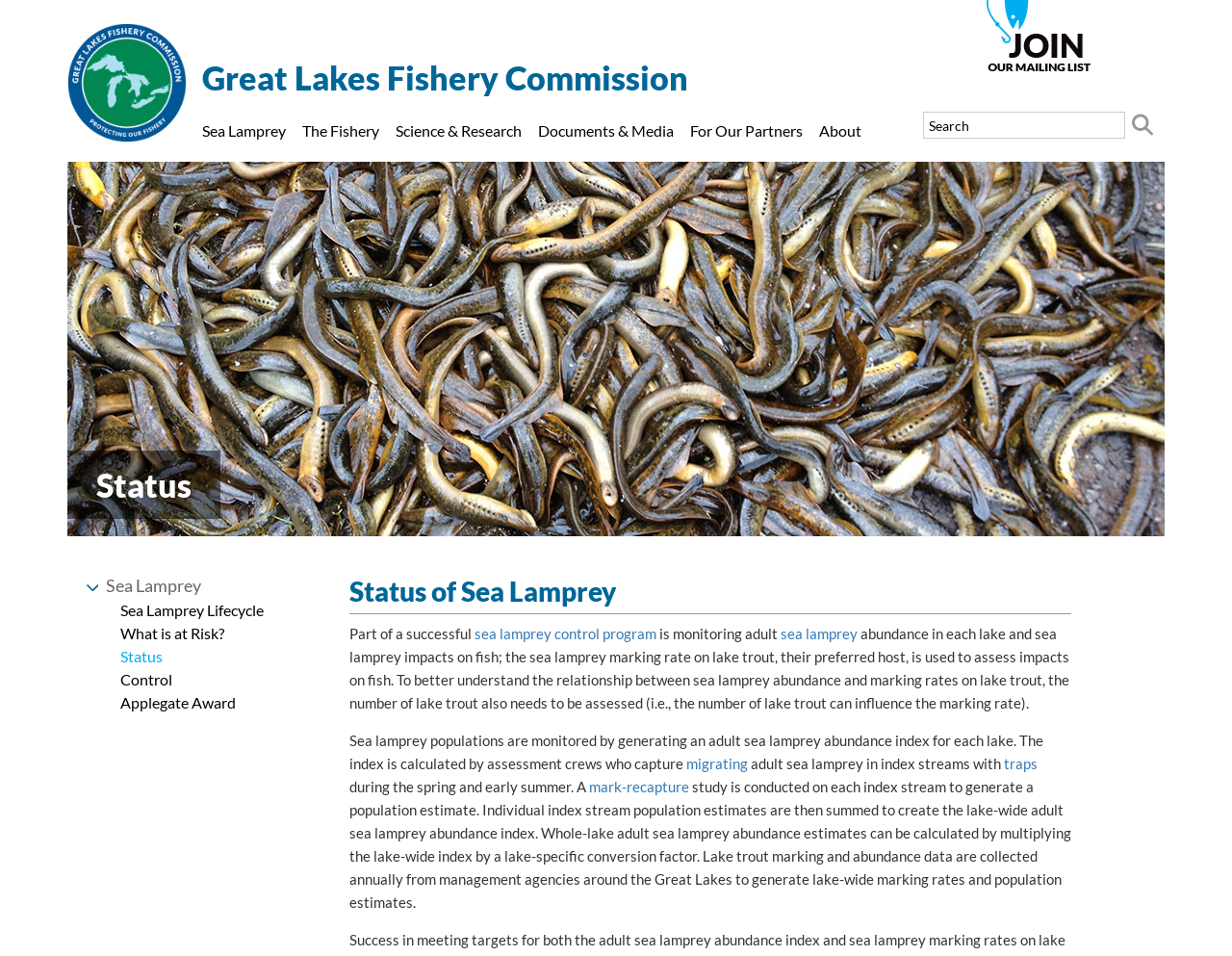Based on the element description: "Sea Lamprey Lifecycle", identify the bounding box coordinates for this UI element. The coordinates must be four float numbers between 0 and 1, listed as [left, top, right, bottom].

[0.098, 0.628, 0.26, 0.648]